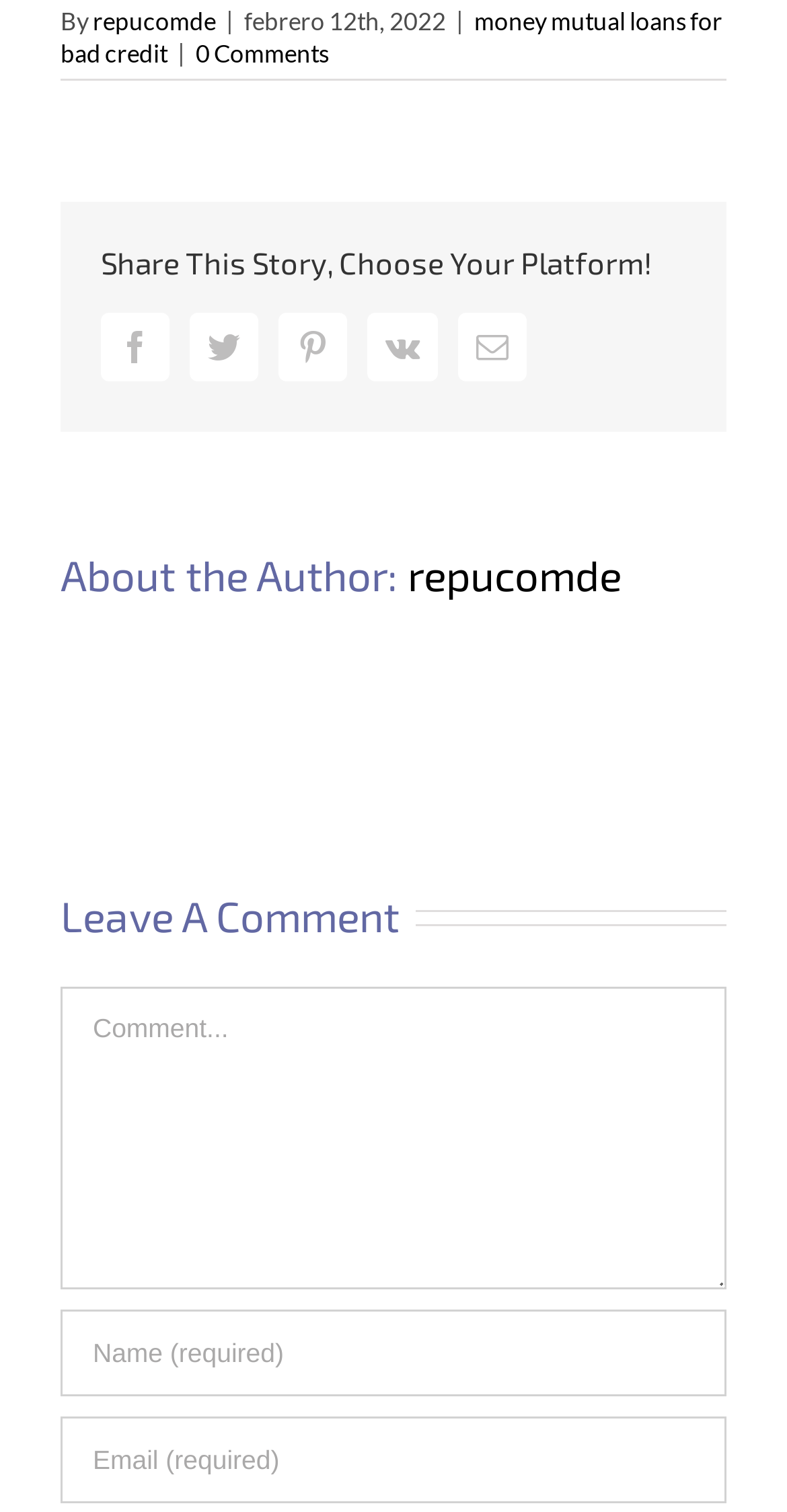Could you provide the bounding box coordinates for the portion of the screen to click to complete this instruction: "Enter your email"?

[0.077, 0.937, 0.923, 0.995]